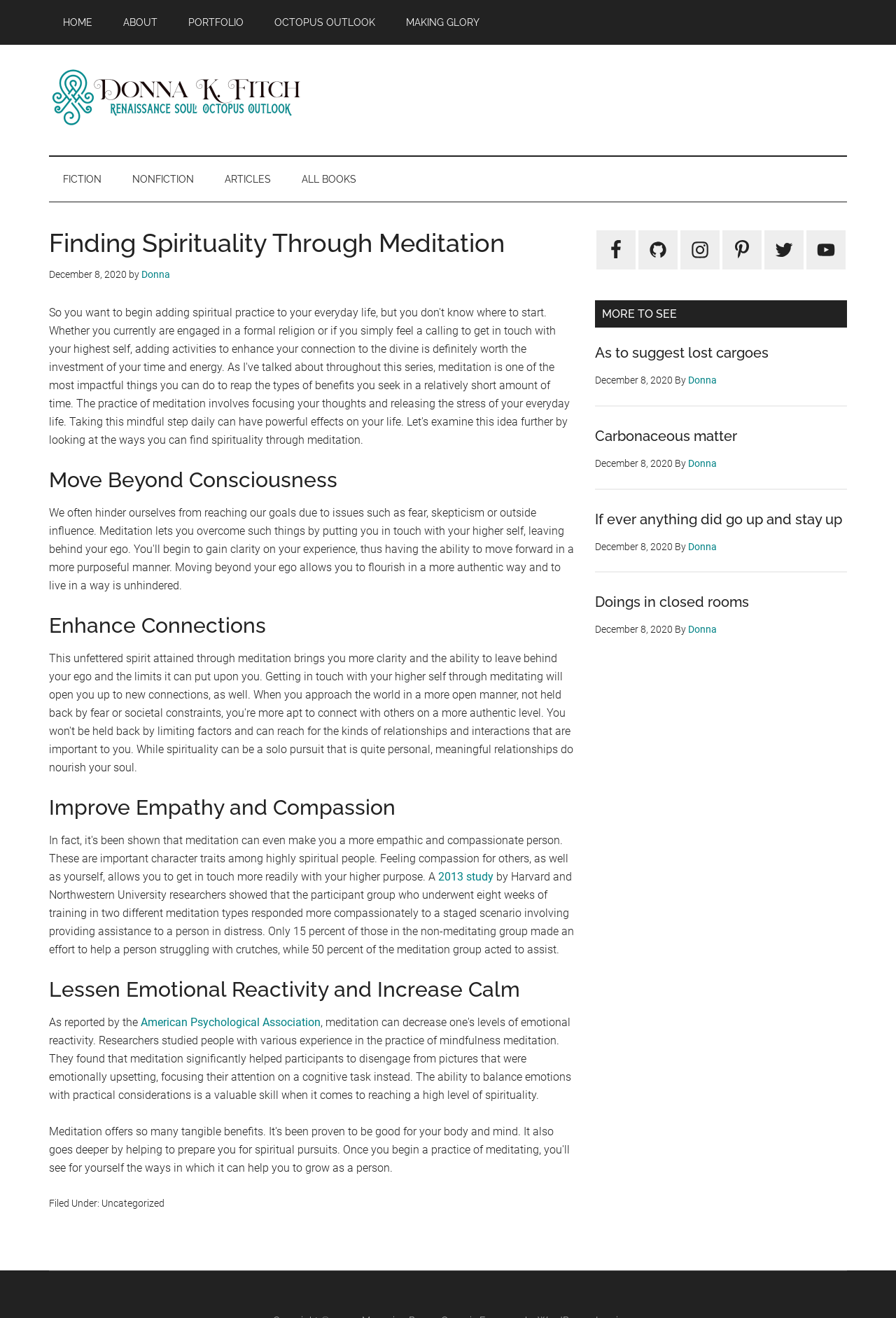Look at the image and write a detailed answer to the question: 
What is the purpose of the meditation types mentioned in the article?

I found the purpose by reading the article content, where it explains that the meditation types helped participants respond more compassionately to a staged scenario involving providing assistance to a person in distress.